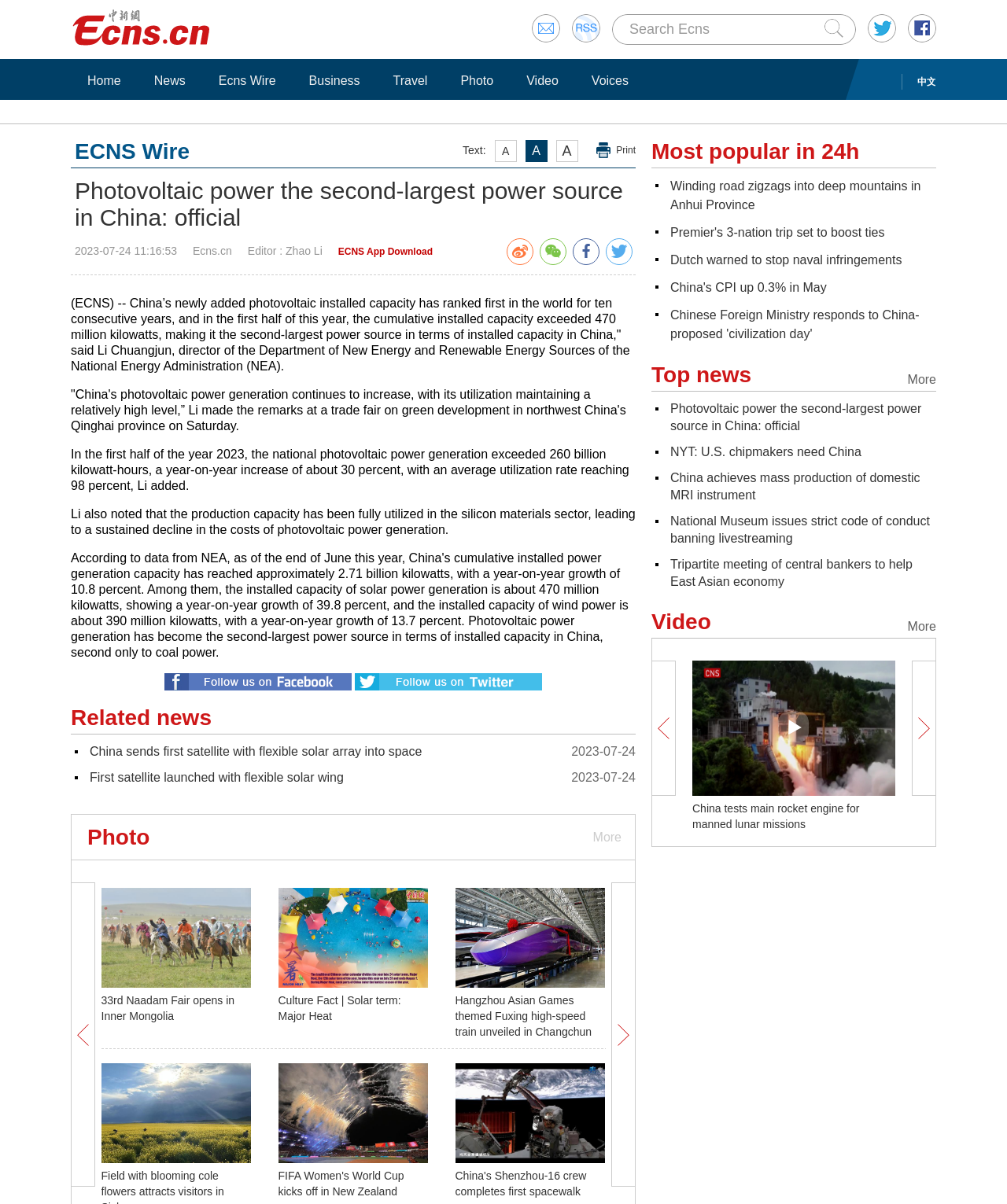What is the main topic of this webpage?
Kindly offer a comprehensive and detailed response to the question.

Based on the webpage content, the main topic is about photovoltaic power, specifically its development and usage in China.